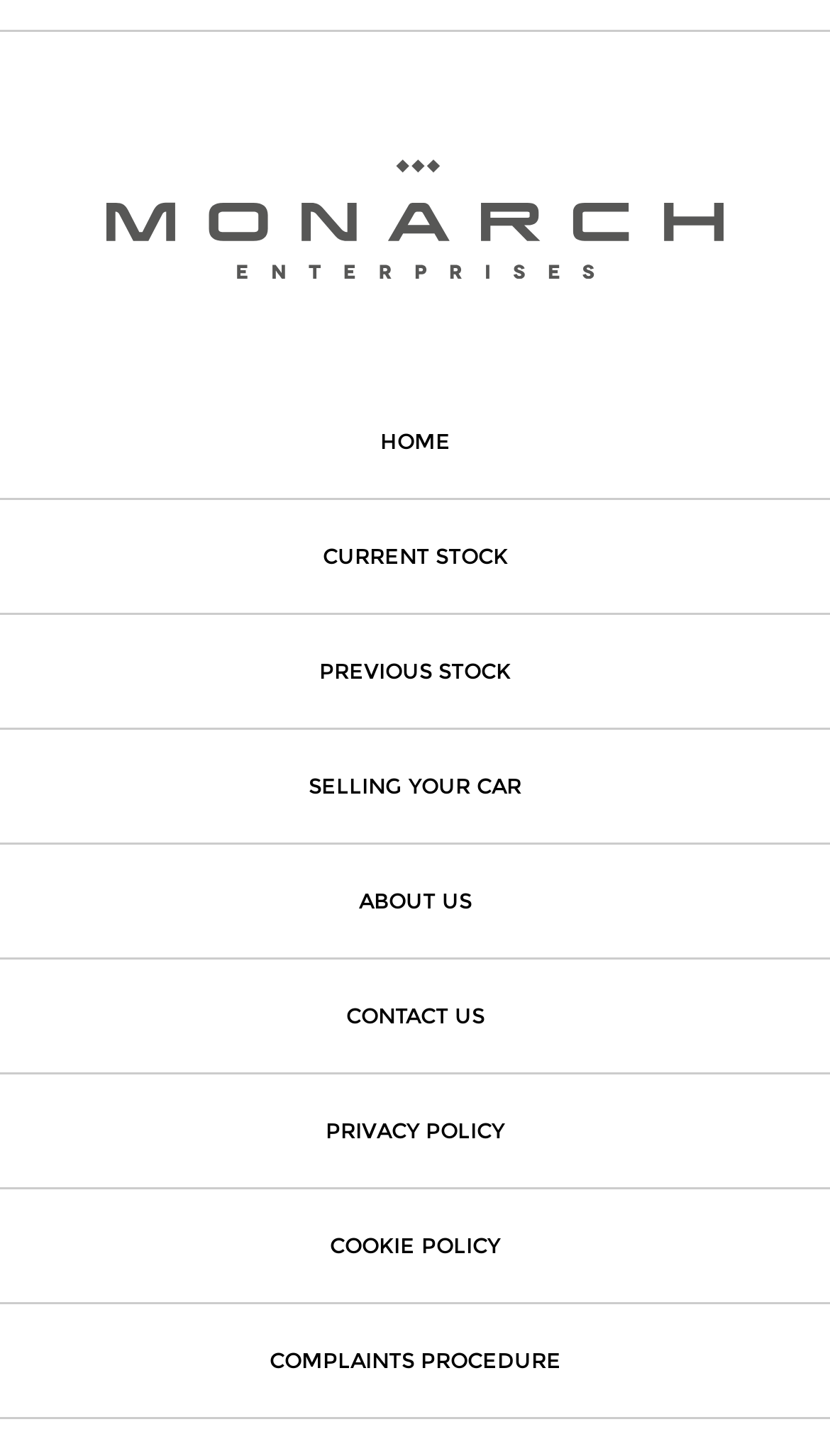Determine the bounding box coordinates of the clickable region to carry out the instruction: "go to home page".

[0.0, 0.265, 1.0, 0.344]